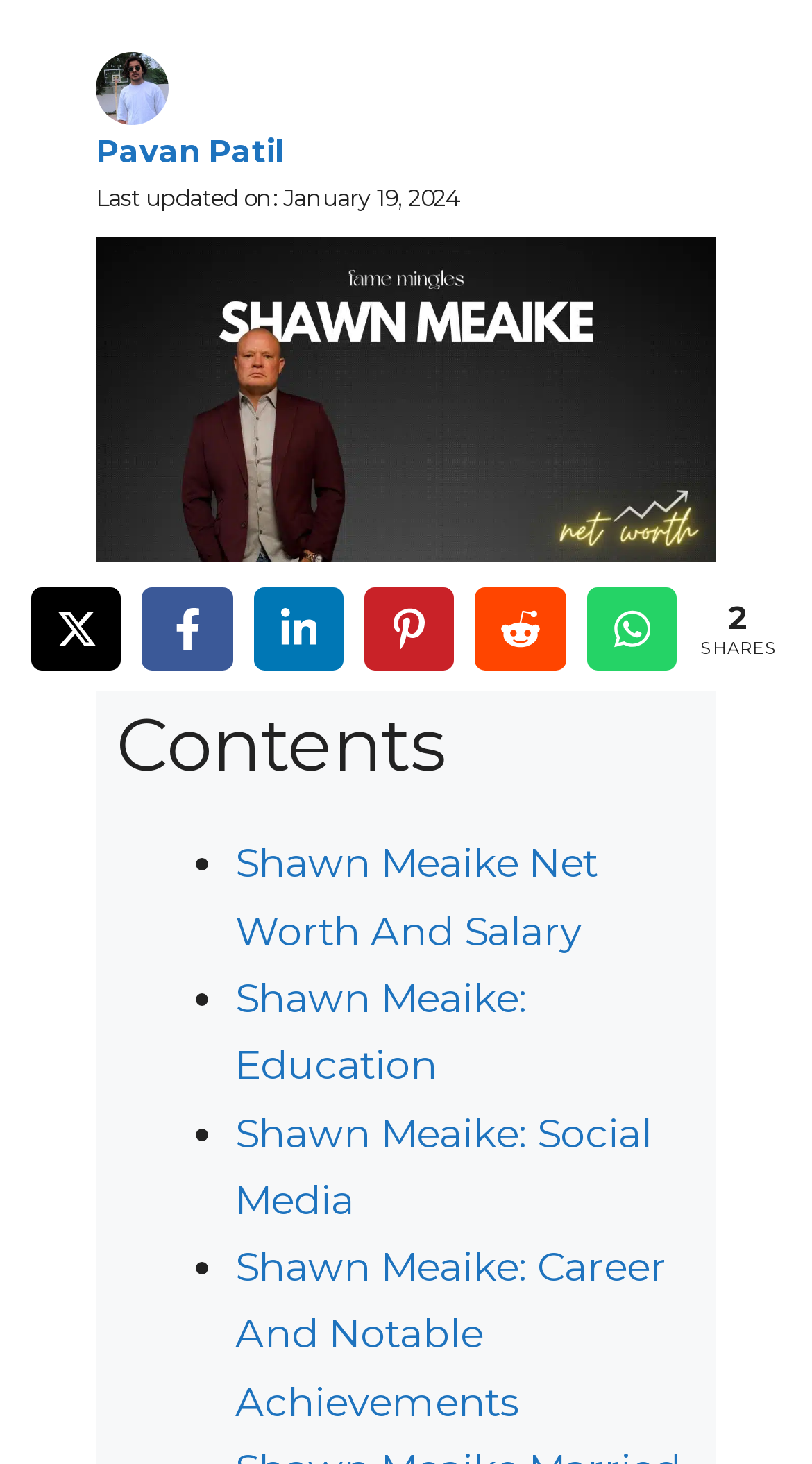Identify the bounding box coordinates of the HTML element based on this description: "parent_node: 2 aria-label="X"".

[0.039, 0.401, 0.15, 0.458]